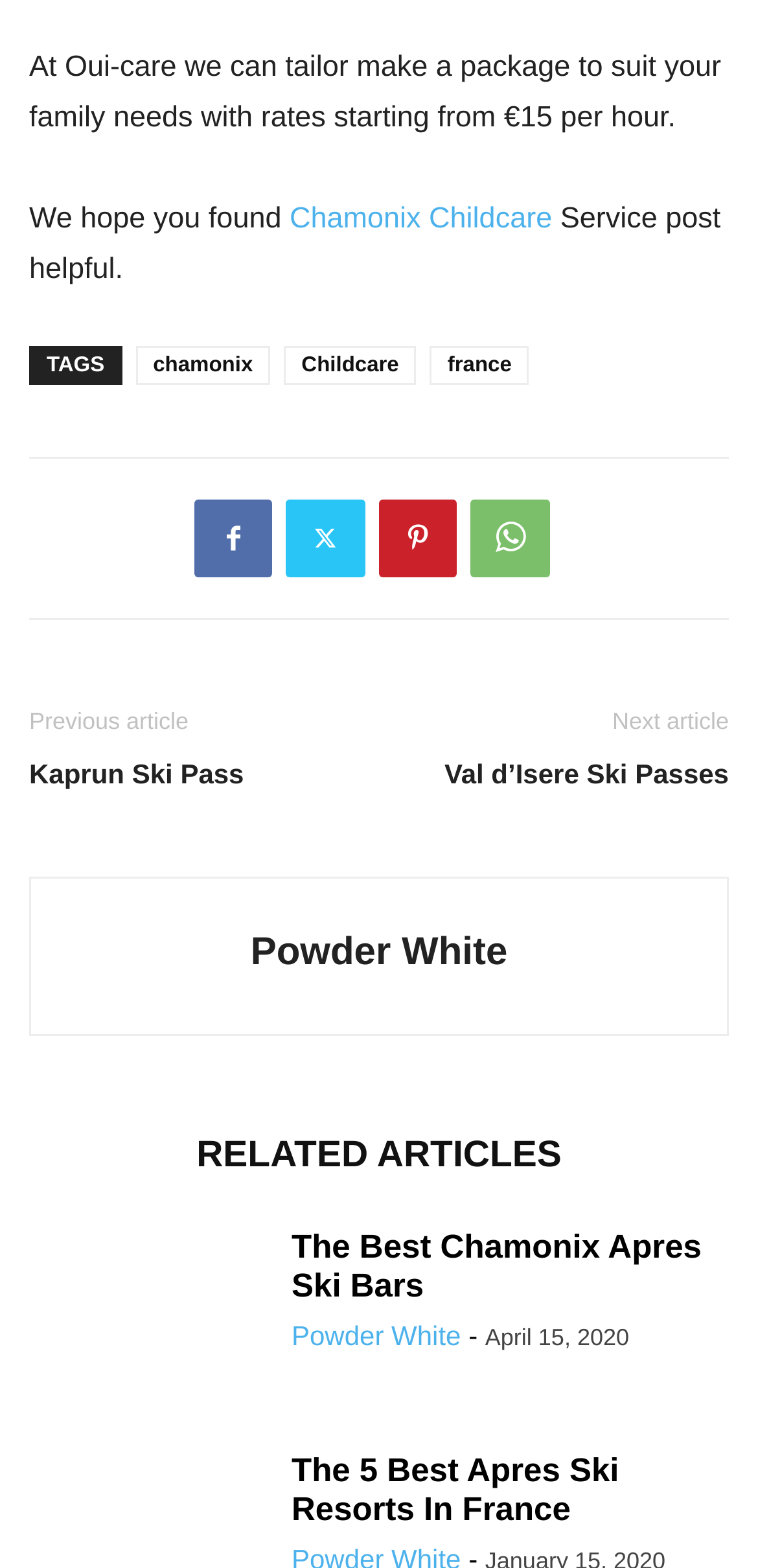Observe the image and answer the following question in detail: What is the category of the article?

The answer can be found in the FooterAsNonLandmark element, which contains a StaticText element with the text 'TAGS'.